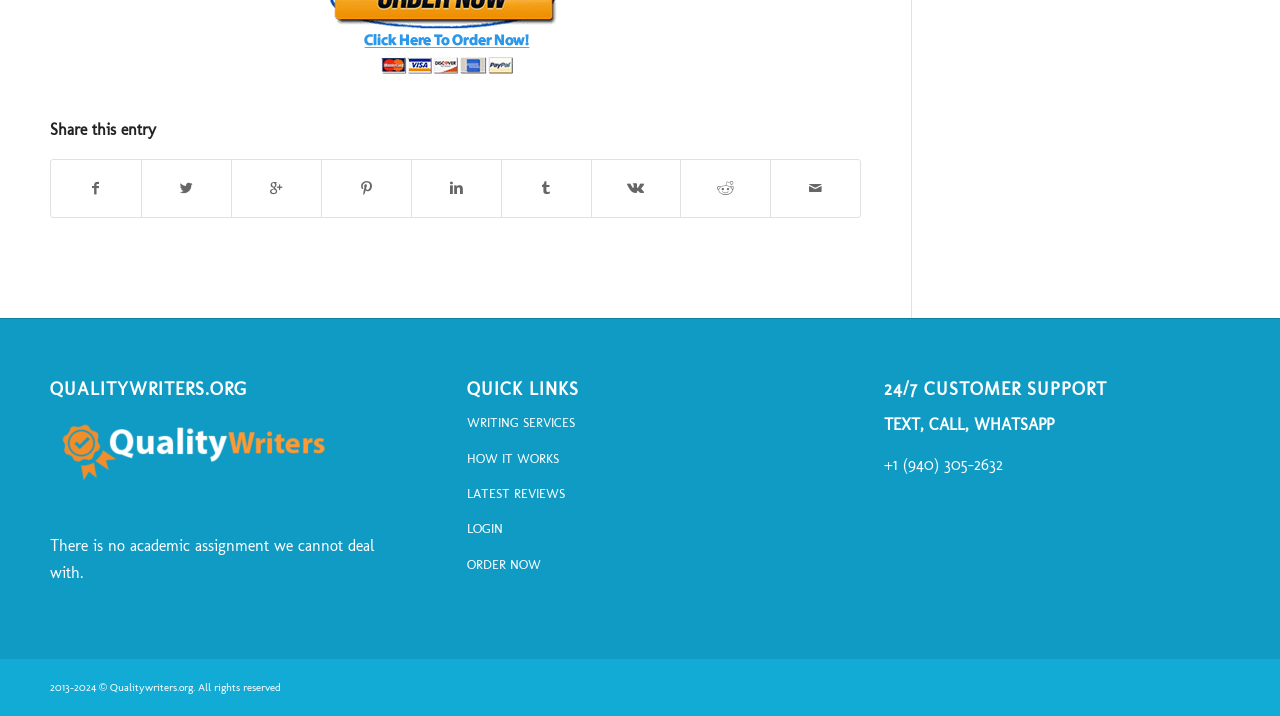Please identify the bounding box coordinates of the element that needs to be clicked to execute the following command: "Click on the 'LATEST REVIEWS' link". Provide the bounding box using four float numbers between 0 and 1, formatted as [left, top, right, bottom].

[0.365, 0.666, 0.635, 0.716]